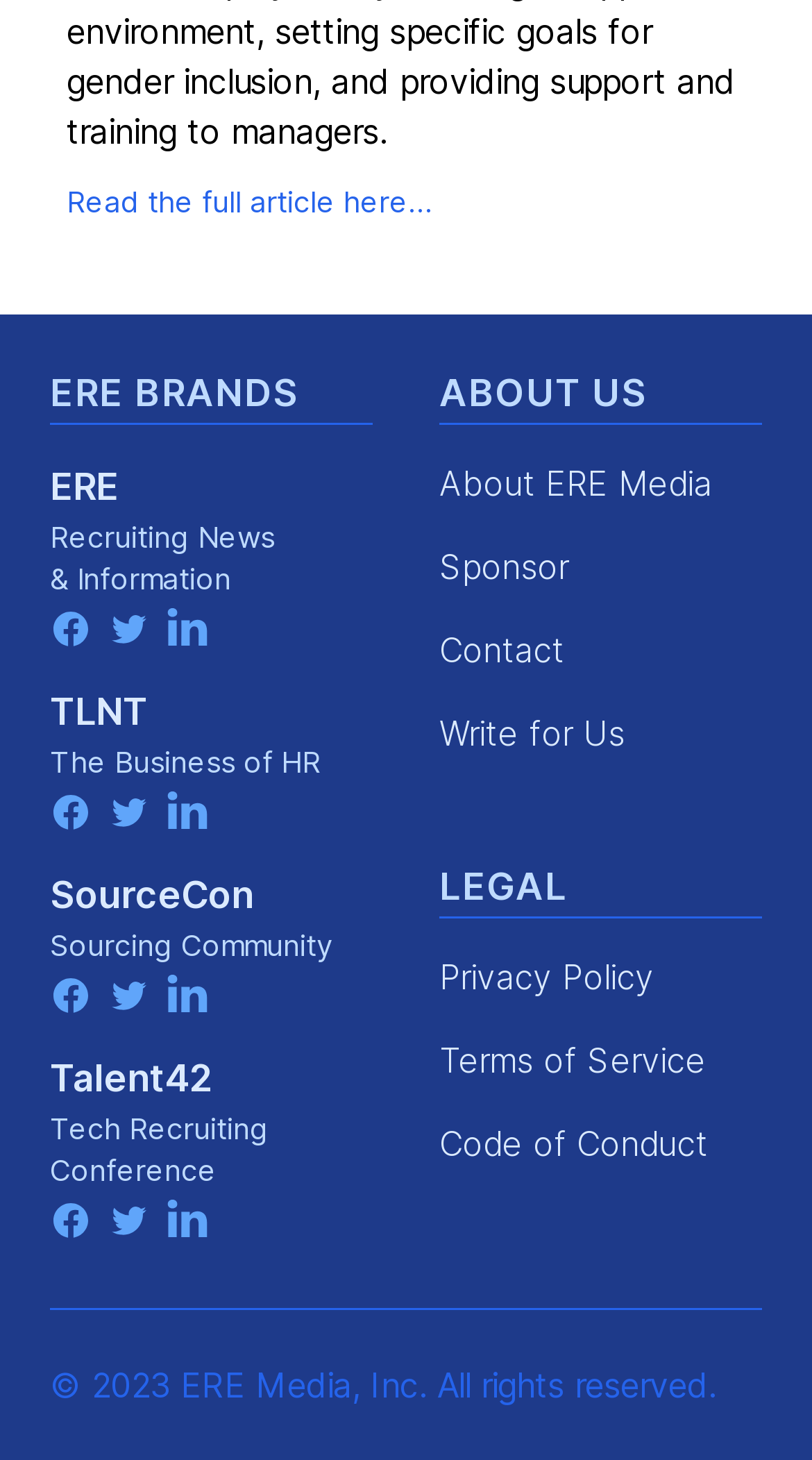Return the bounding box coordinates of the UI element that corresponds to this description: "About ERE Media". The coordinates must be given as four float numbers in the range of 0 and 1, [left, top, right, bottom].

[0.541, 0.317, 0.877, 0.346]